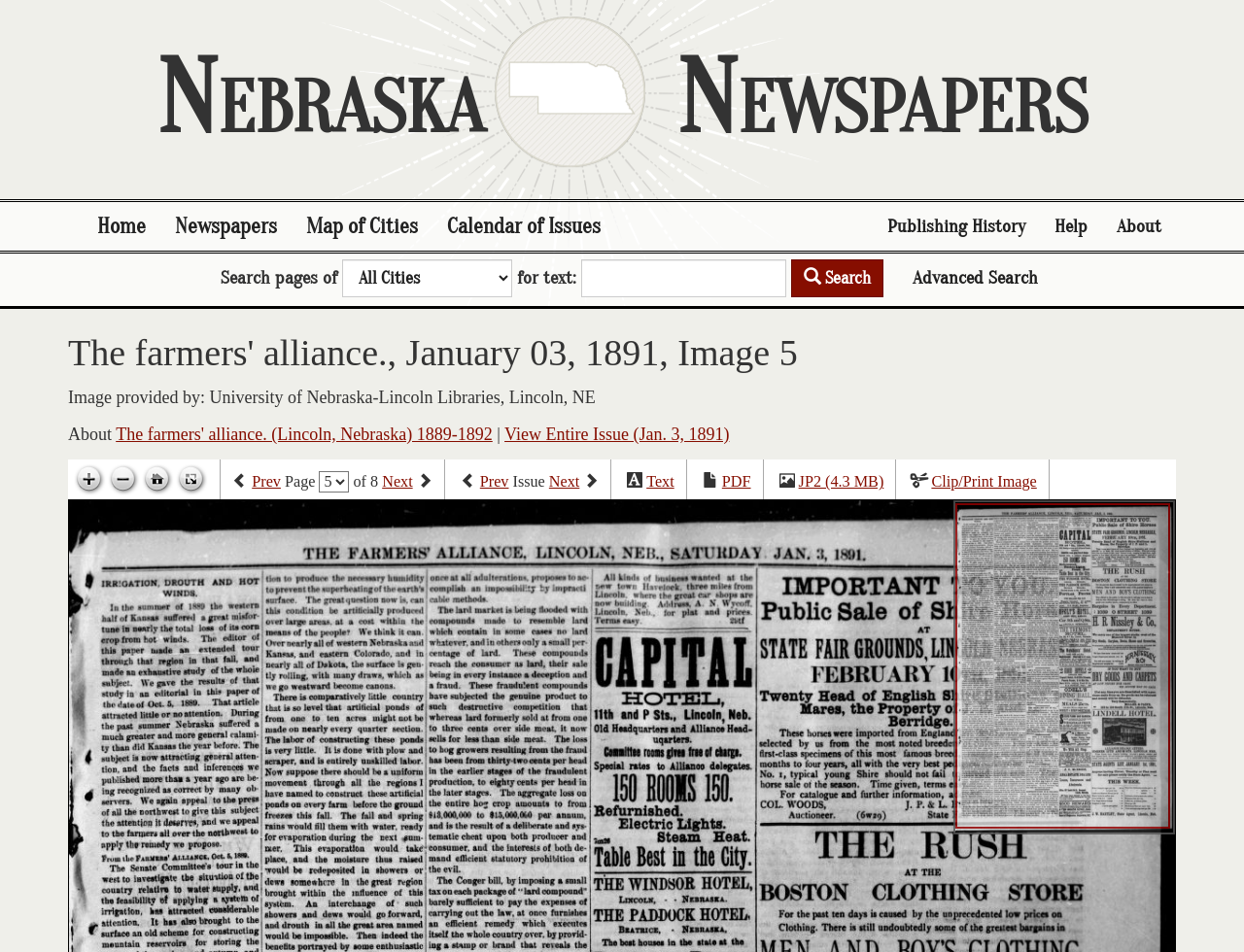Identify the bounding box coordinates of the HTML element based on this description: "JP2 (4.3 MB)".

[0.642, 0.497, 0.71, 0.516]